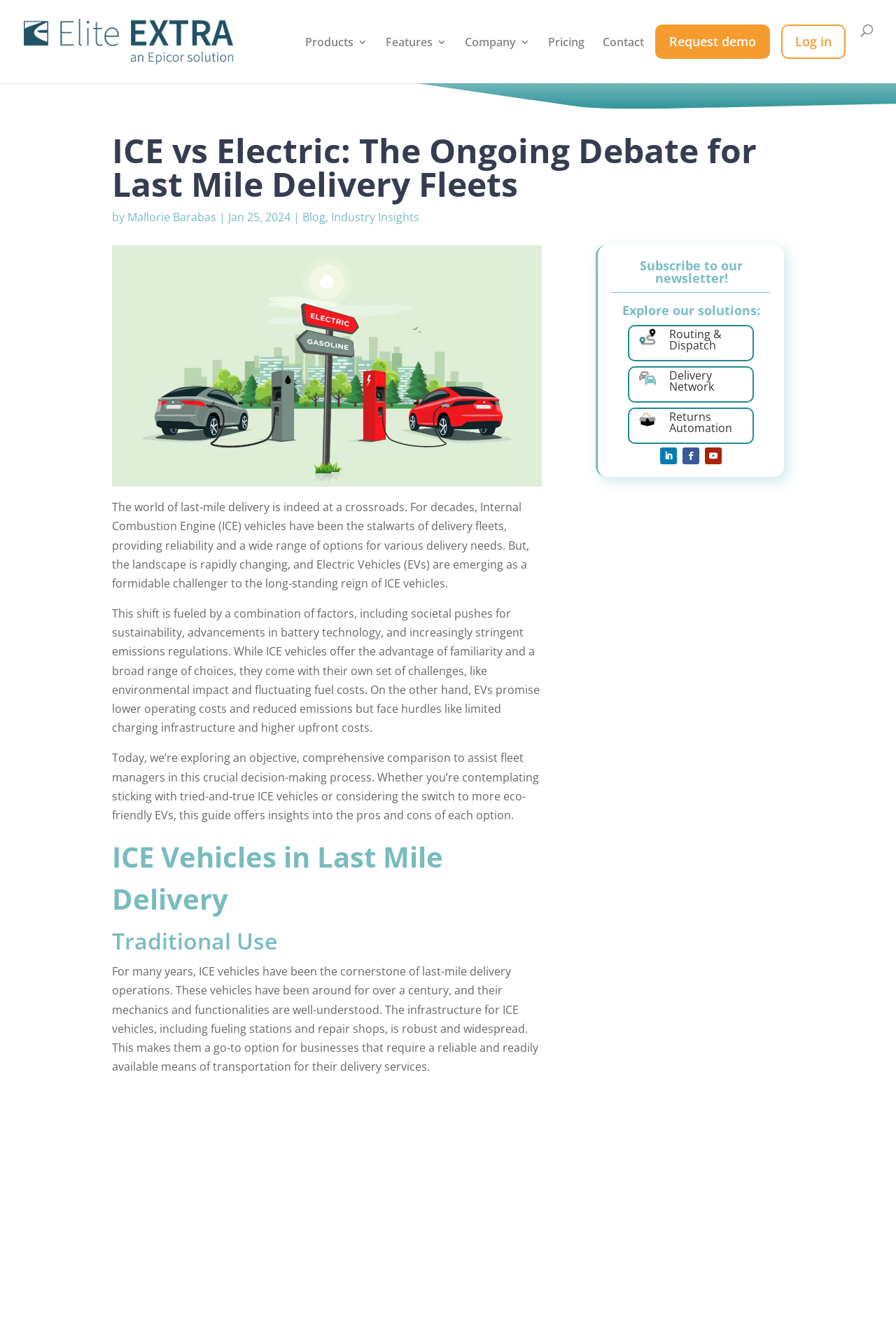Please identify the bounding box coordinates of the clickable area that will fulfill the following instruction: "Click on the 'Elite EXTRA' logo". The coordinates should be in the format of four float numbers between 0 and 1, i.e., [left, top, right, bottom].

[0.027, 0.013, 0.283, 0.05]